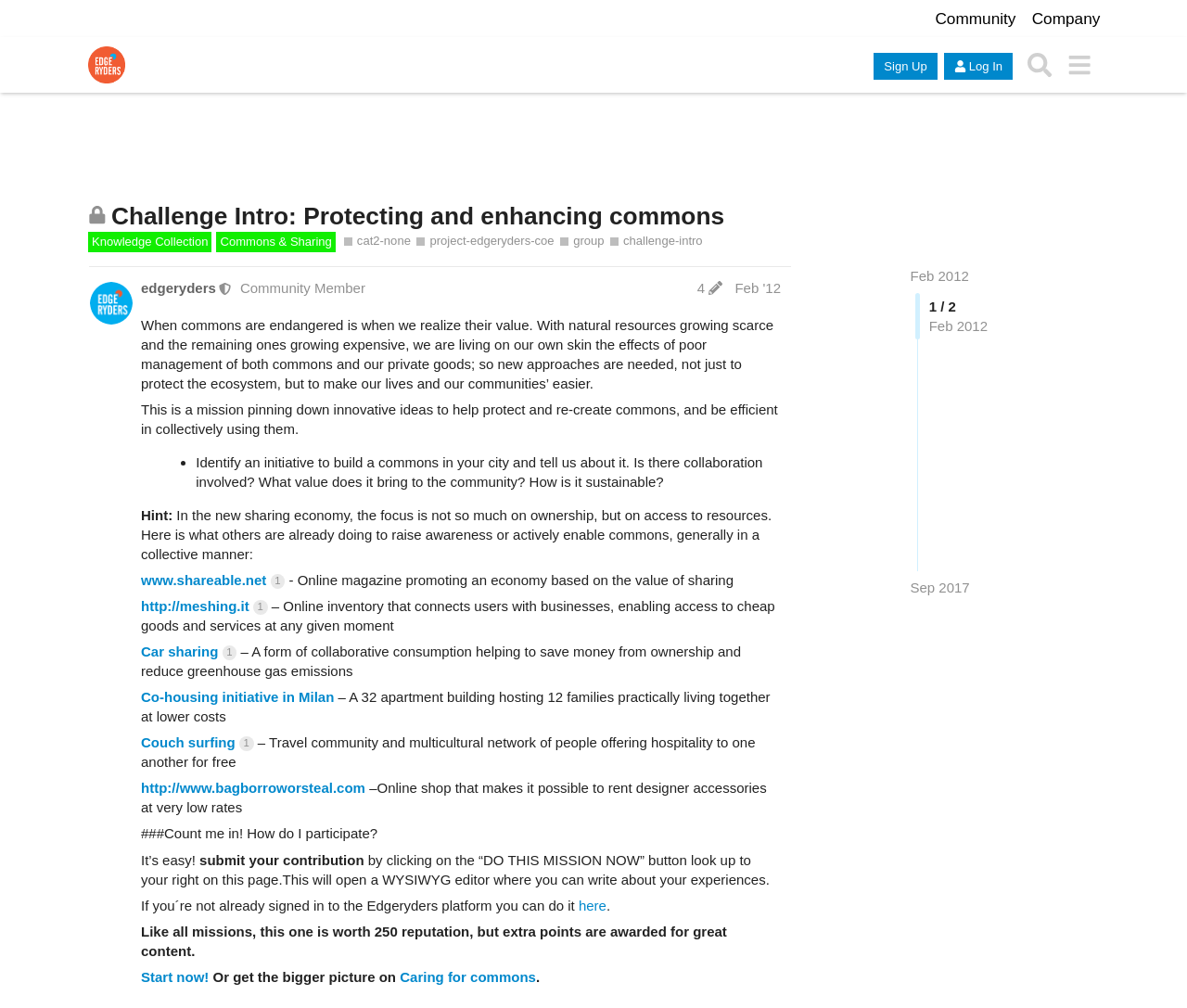What is the purpose of the 'DO THIS MISSION NOW' button?
Identify the answer in the screenshot and reply with a single word or phrase.

To submit a contribution